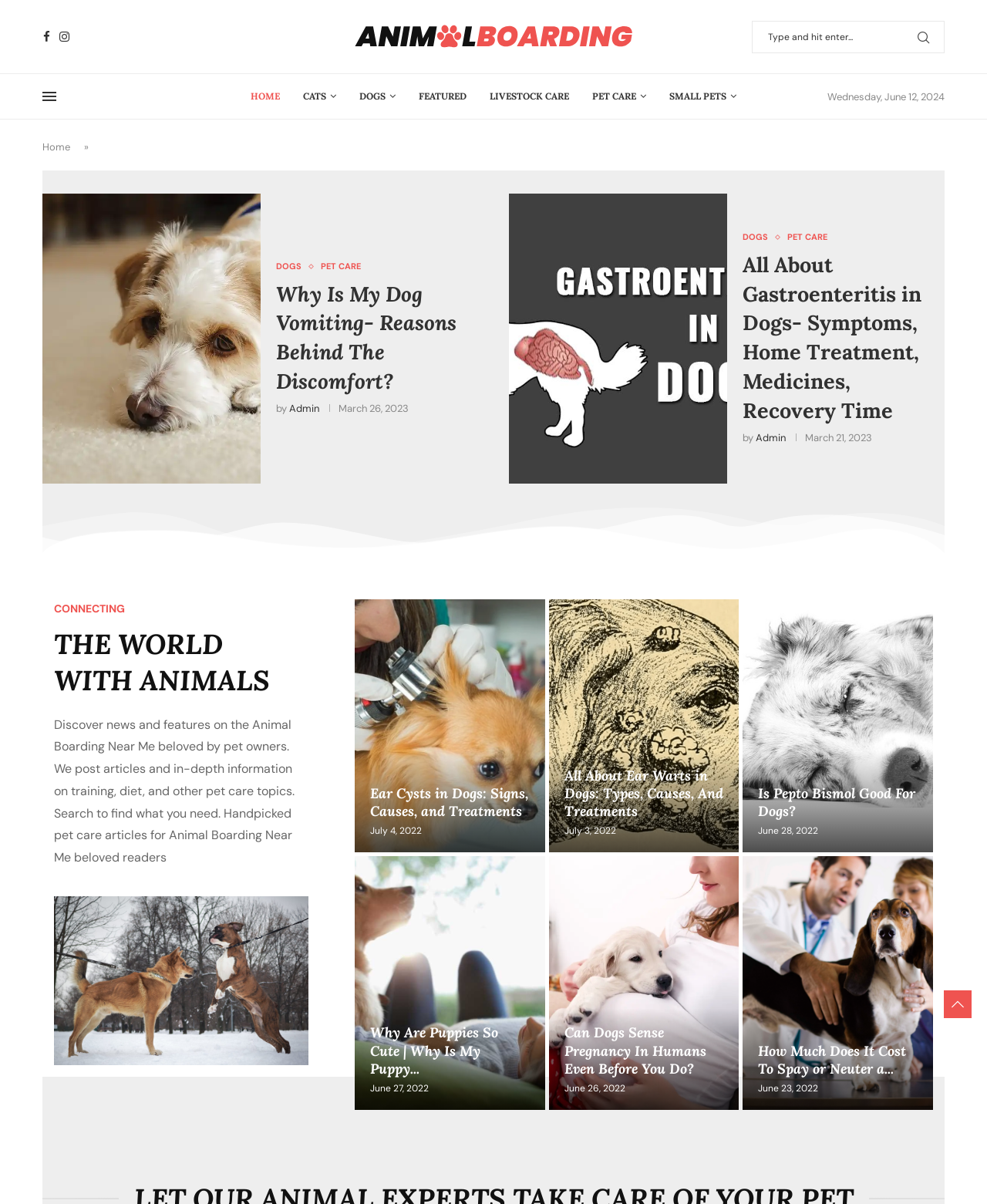How many social media links are present on the webpage? Refer to the image and provide a one-word or short phrase answer.

2